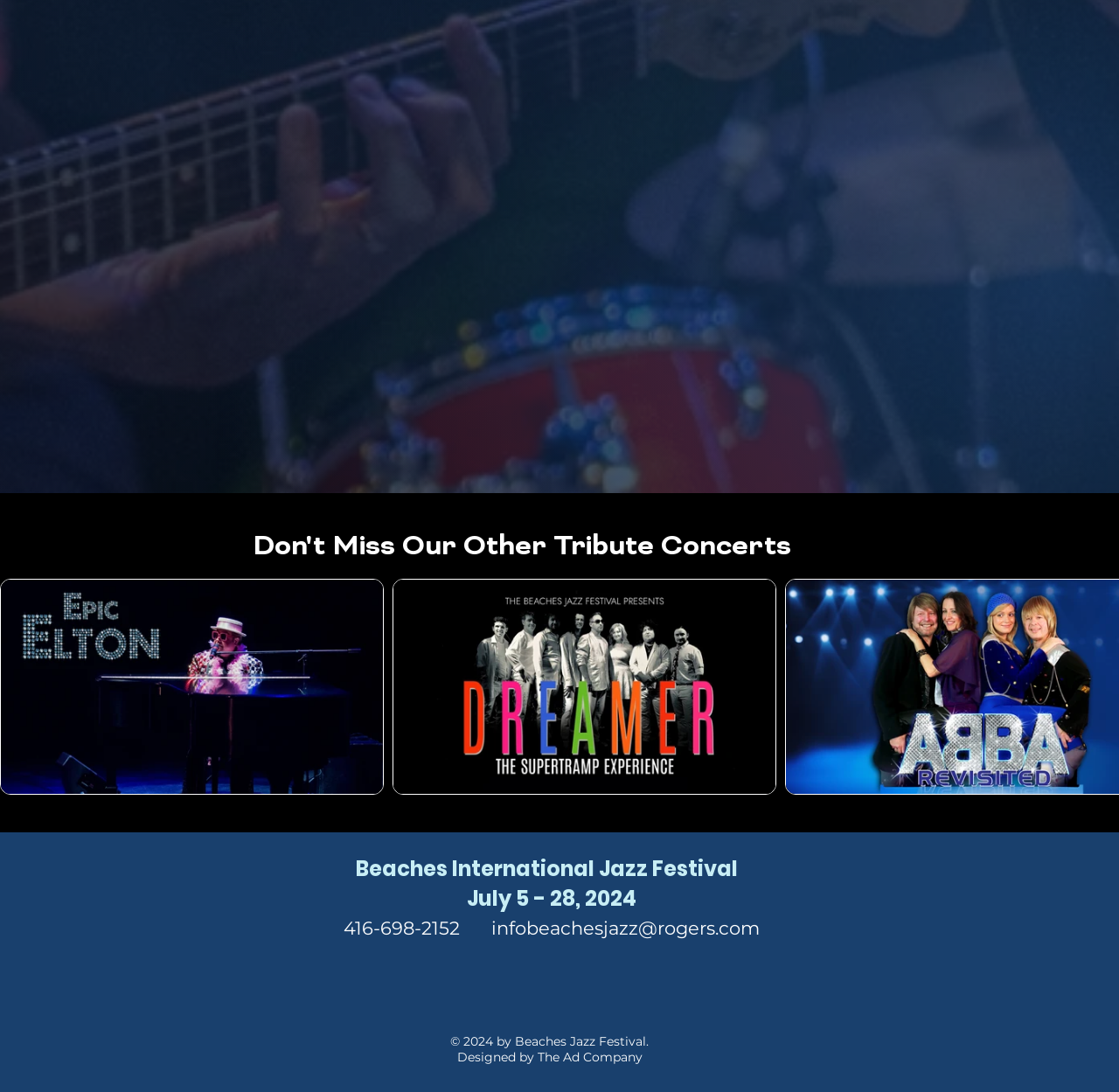What is the name of the tribute concert?
Answer the question in as much detail as possible.

The question can be answered by looking at the StaticText element with the text 'FOREVER SEGER: Keeping the Spirit Alive!' which is a prominent heading on the webpage, indicating that it is the name of the tribute concert.